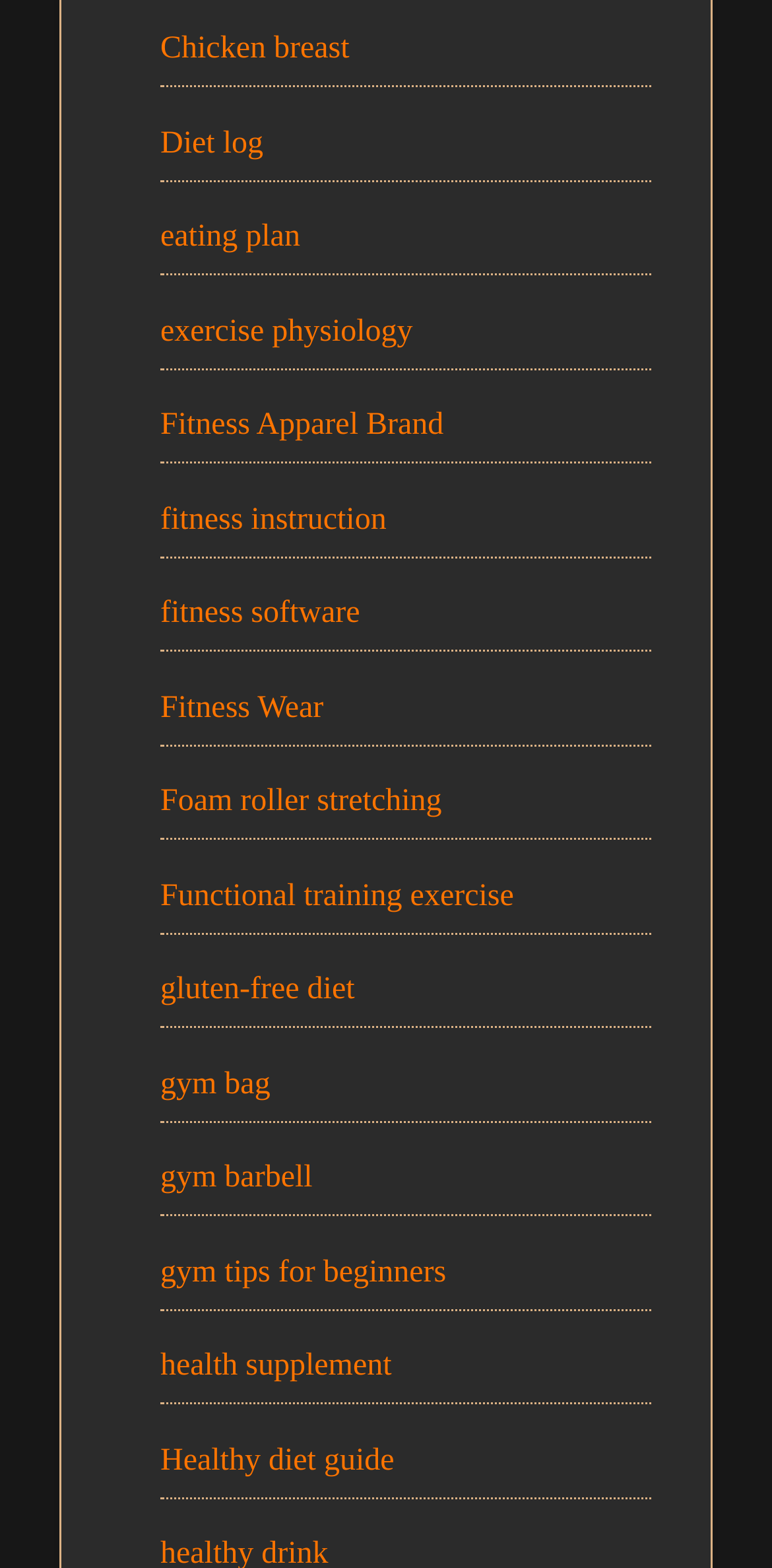Identify the bounding box coordinates of the section that should be clicked to achieve the task described: "Click on 'Chicken breast'".

[0.208, 0.021, 0.453, 0.042]